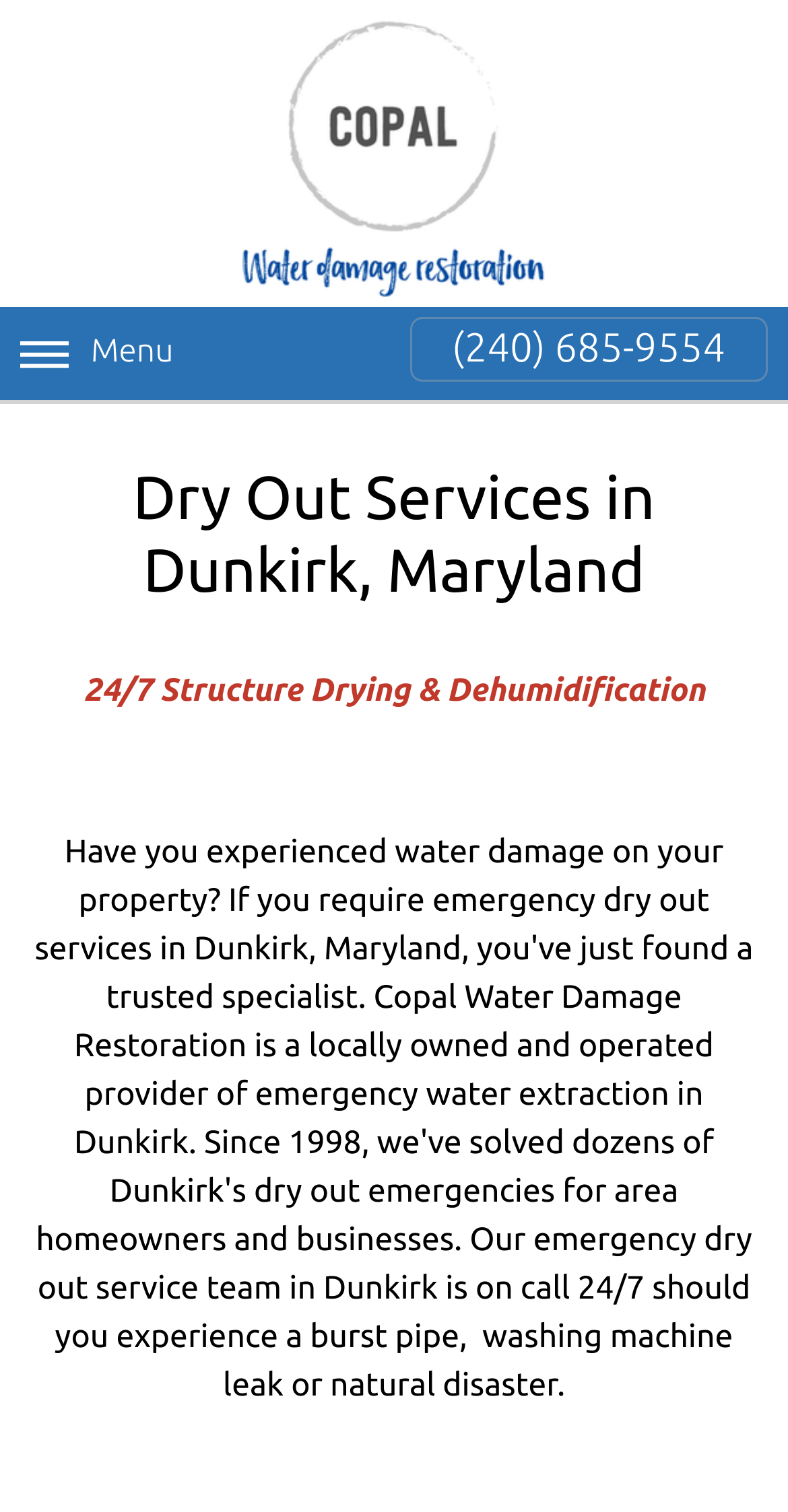Given the description (240) 685-9554, predict the bounding box coordinates of the UI element. Ensure the coordinates are in the format (top-left x, top-left y, bottom-right x, bottom-right y) and all values are between 0 and 1.

[0.519, 0.21, 0.974, 0.252]